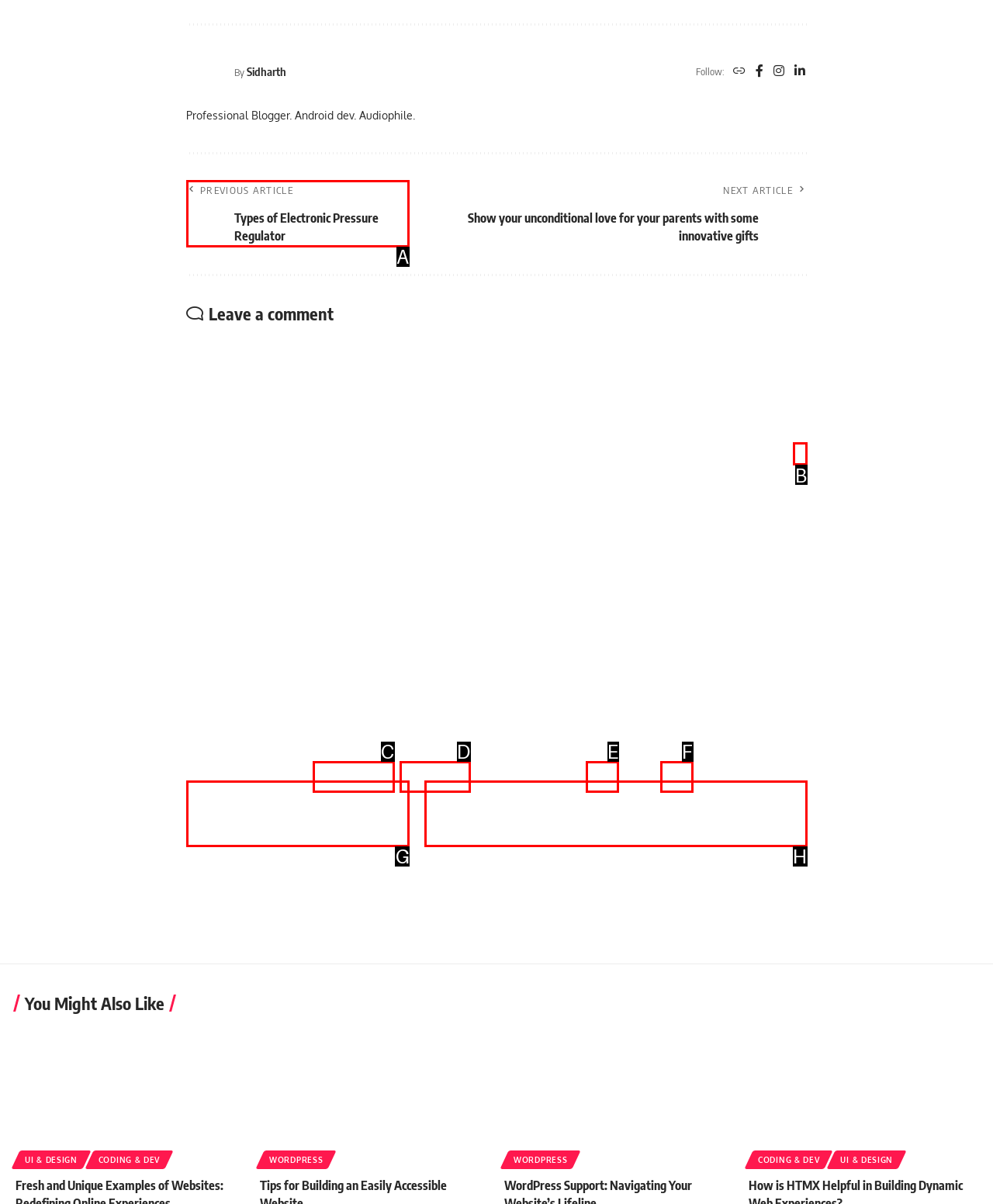Identify the letter of the option to click in order to Read the article about 'Types of Electronic Pressure Regulator'. Answer with the letter directly.

A